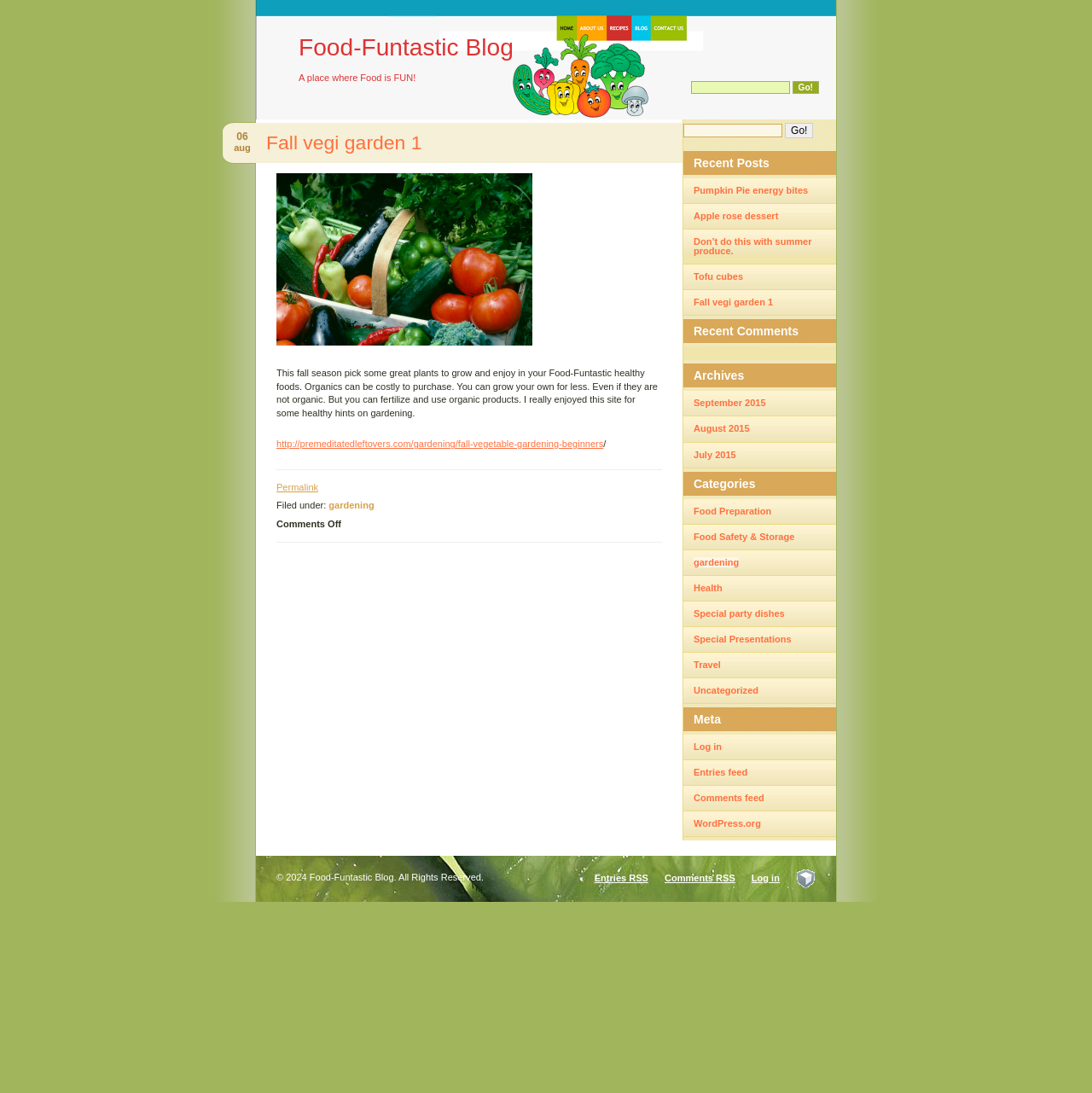Respond to the question below with a single word or phrase:
How many recent posts are listed?

5